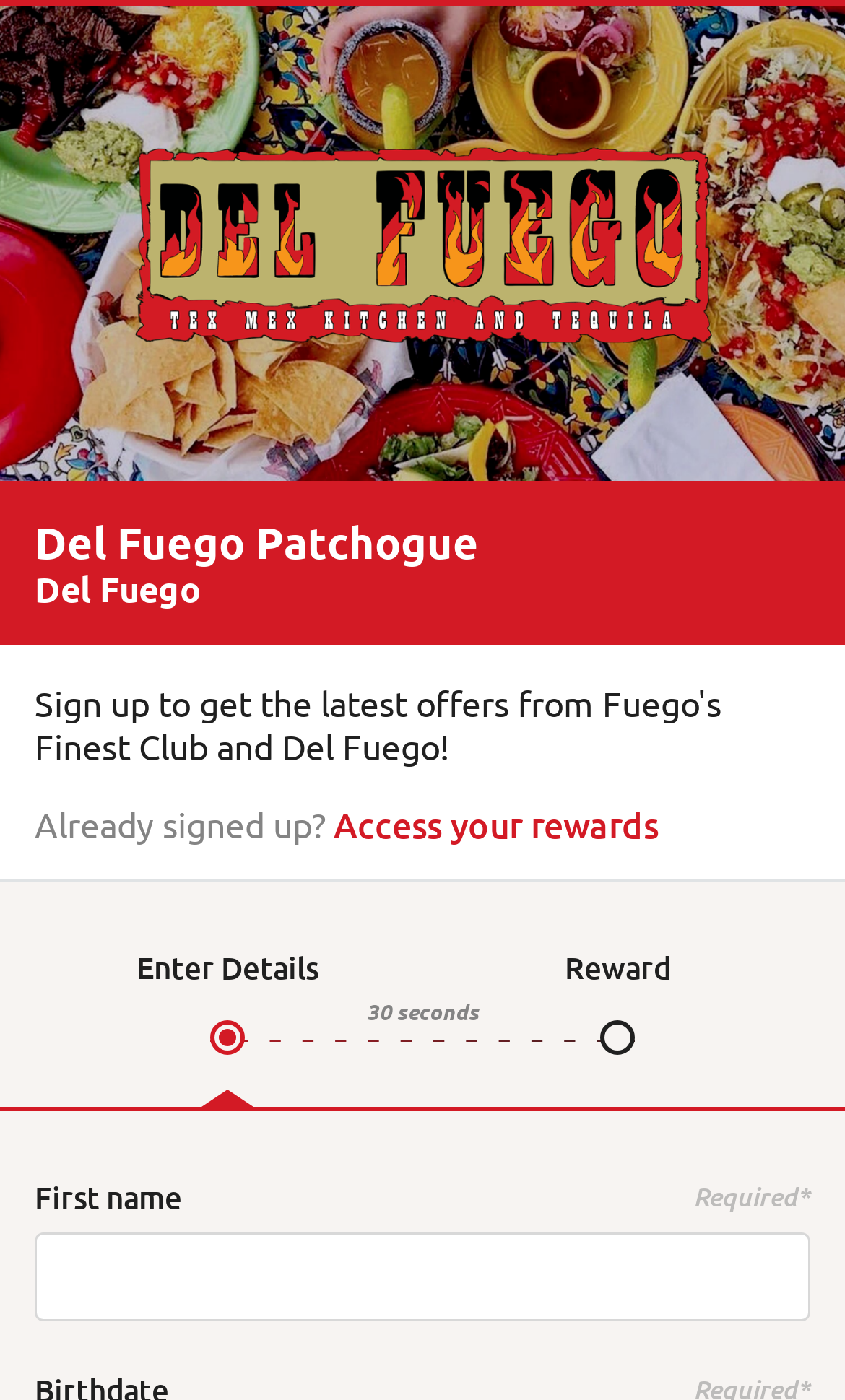What is the label above the first text input field?
Using the image as a reference, answer the question with a short word or phrase.

First name